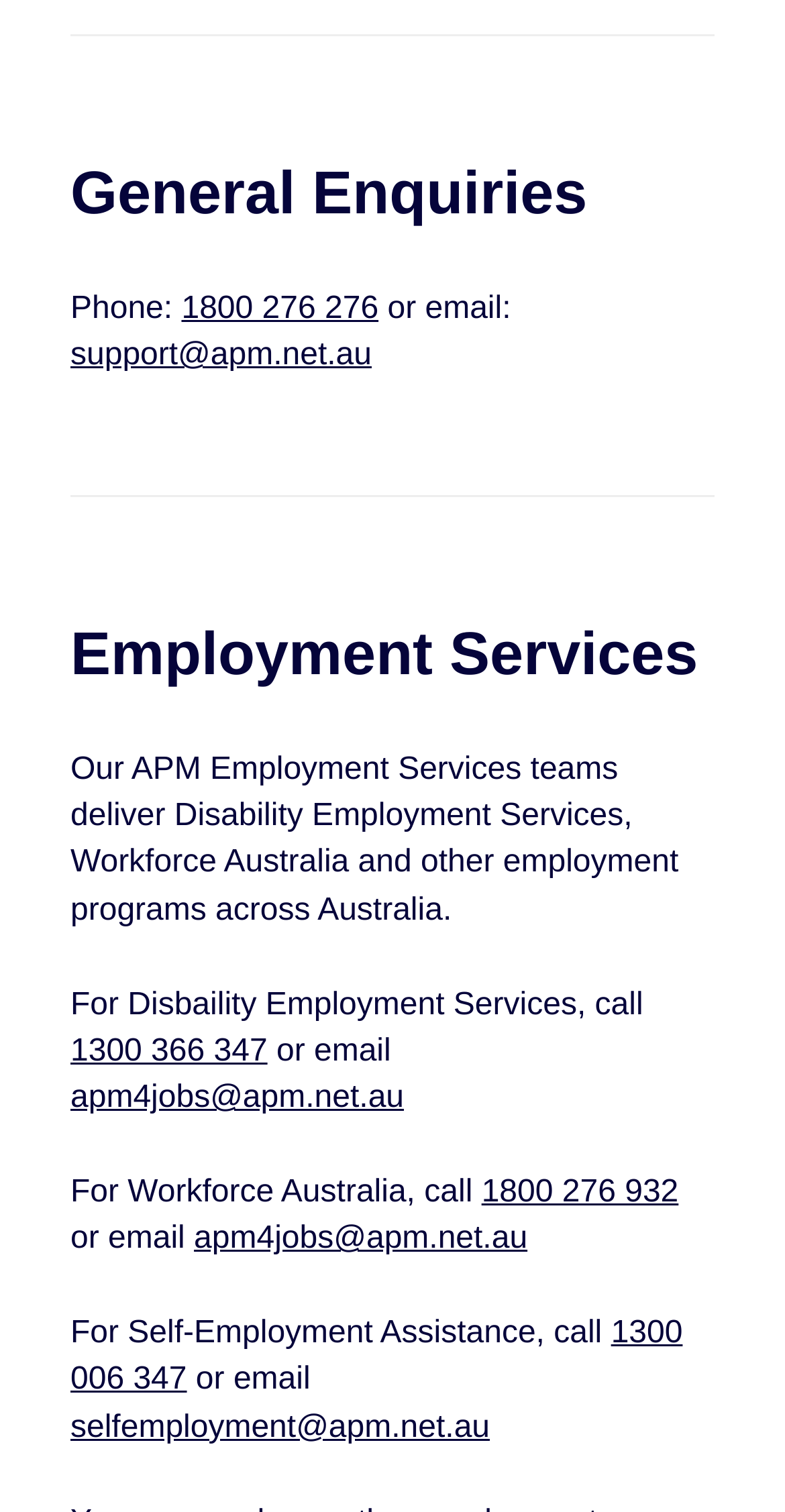Bounding box coordinates are specified in the format (top-left x, top-left y, bottom-right x, bottom-right y). All values are floating point numbers bounded between 0 and 1. Please provide the bounding box coordinate of the region this sentence describes: 1300 366 347

[0.09, 0.684, 0.341, 0.707]